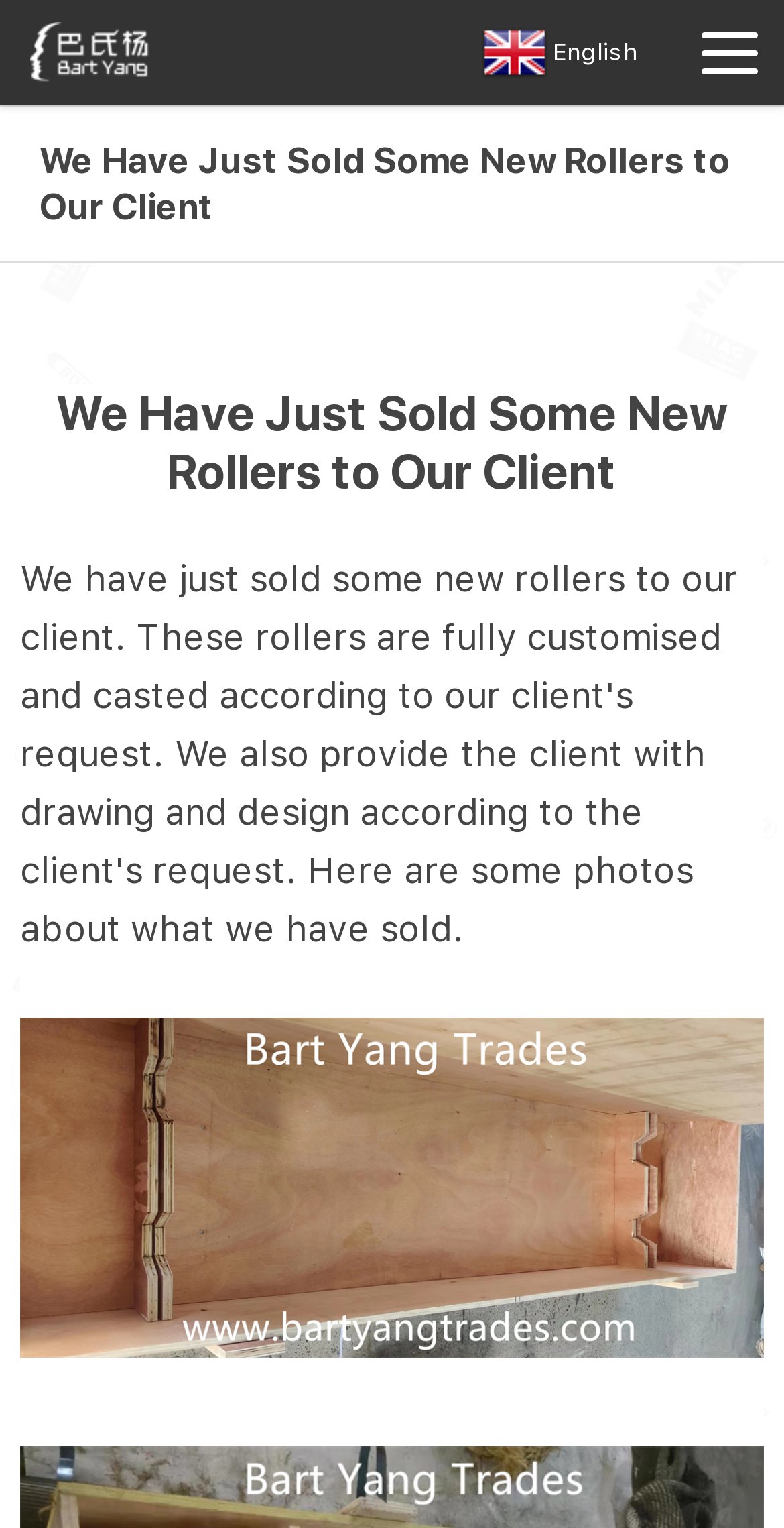Please find and give the text of the main heading on the webpage.

We Have Just Sold Some New Rollers to Our Client